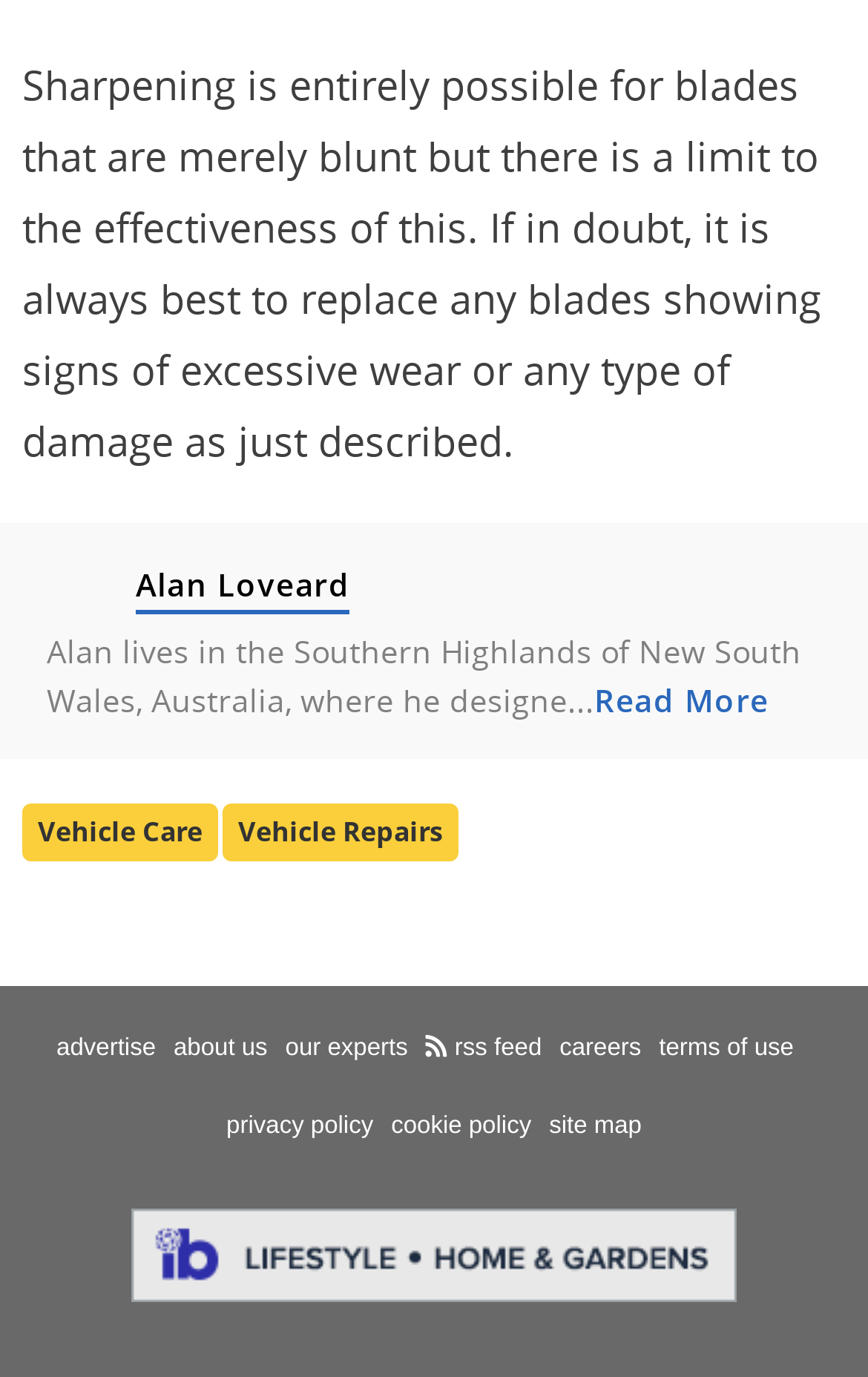What is the last link in the footer section?
Please look at the screenshot and answer in one word or a short phrase.

Site map